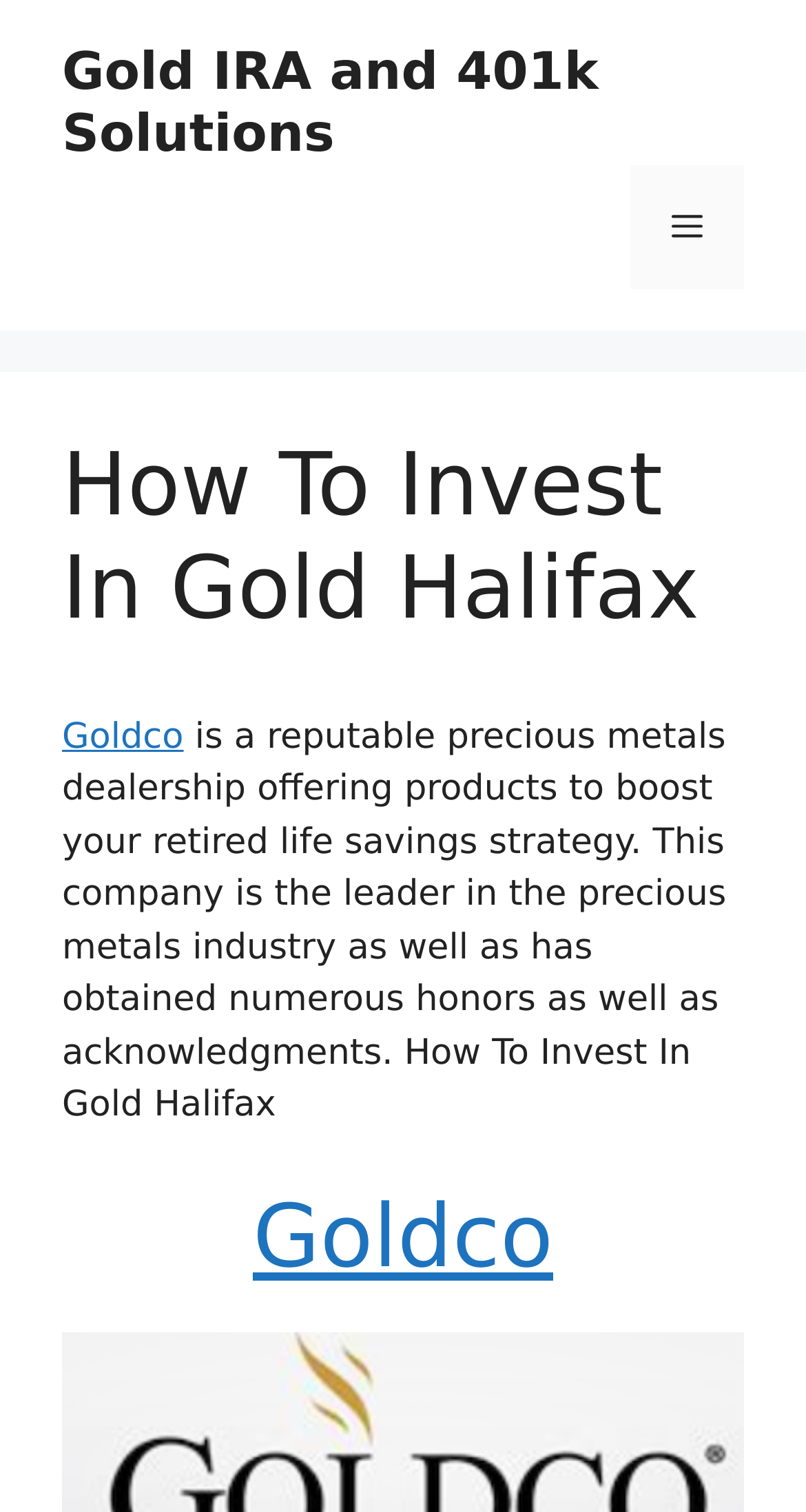Give a short answer to this question using one word or a phrase:
What is the purpose of the link?

Gold IRA and 401k Solutions